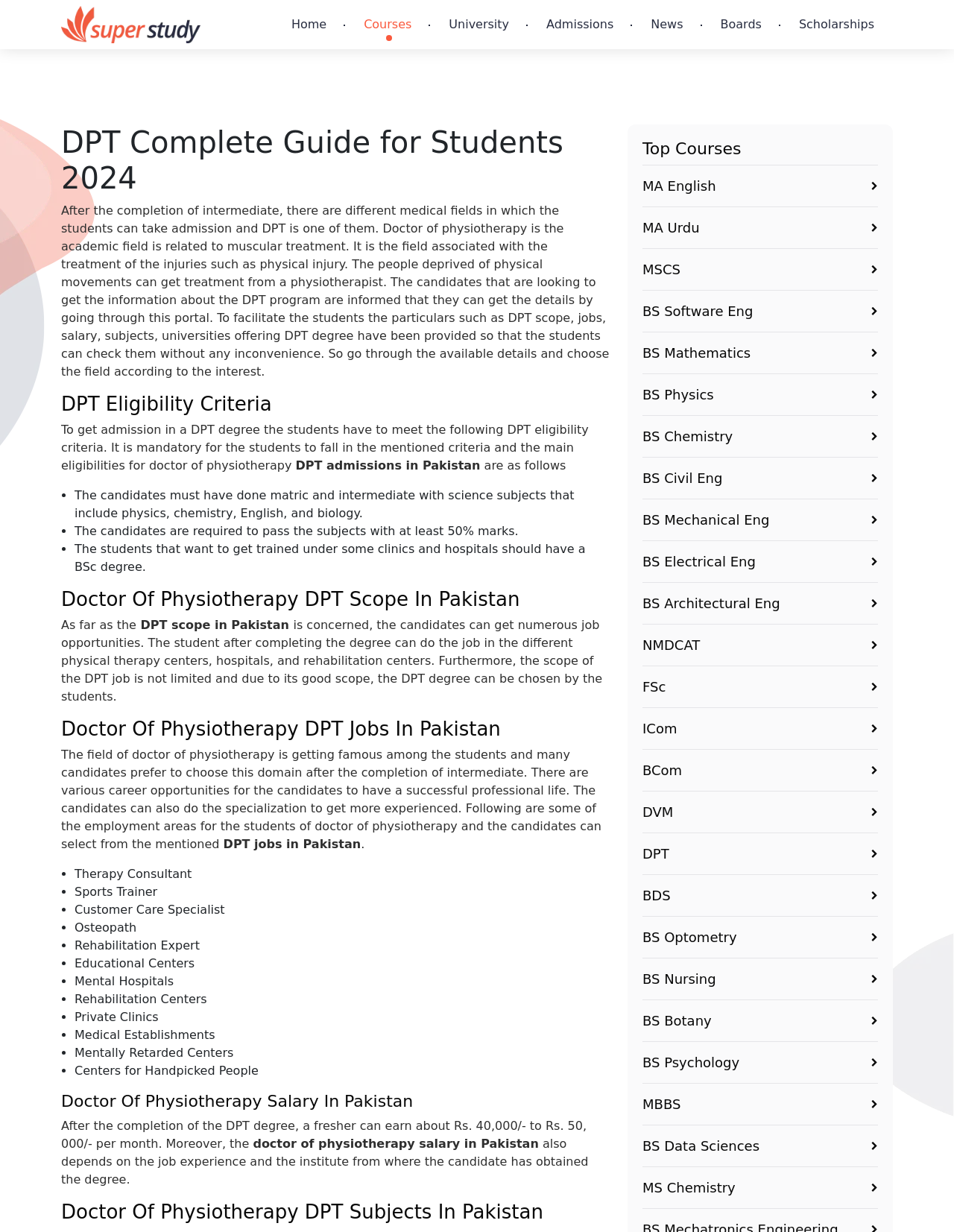Could you locate the bounding box coordinates for the section that should be clicked to accomplish this task: "View Top Courses".

[0.673, 0.113, 0.92, 0.129]